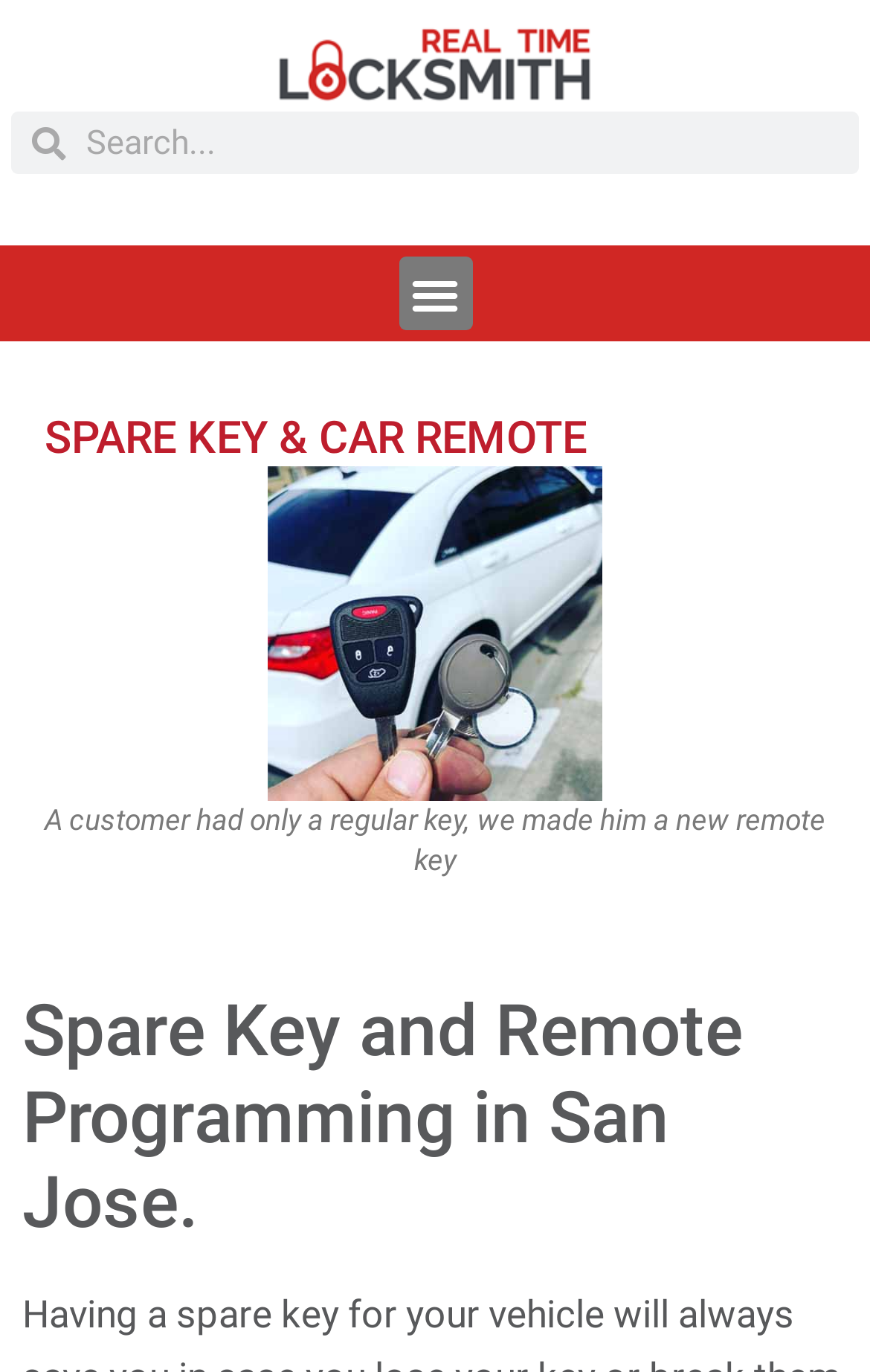Is the menu expanded?
Refer to the screenshot and deliver a thorough answer to the question presented.

The button 'Menu Toggle' has an attribute 'expanded: False', indicating that the menu is not expanded by default.